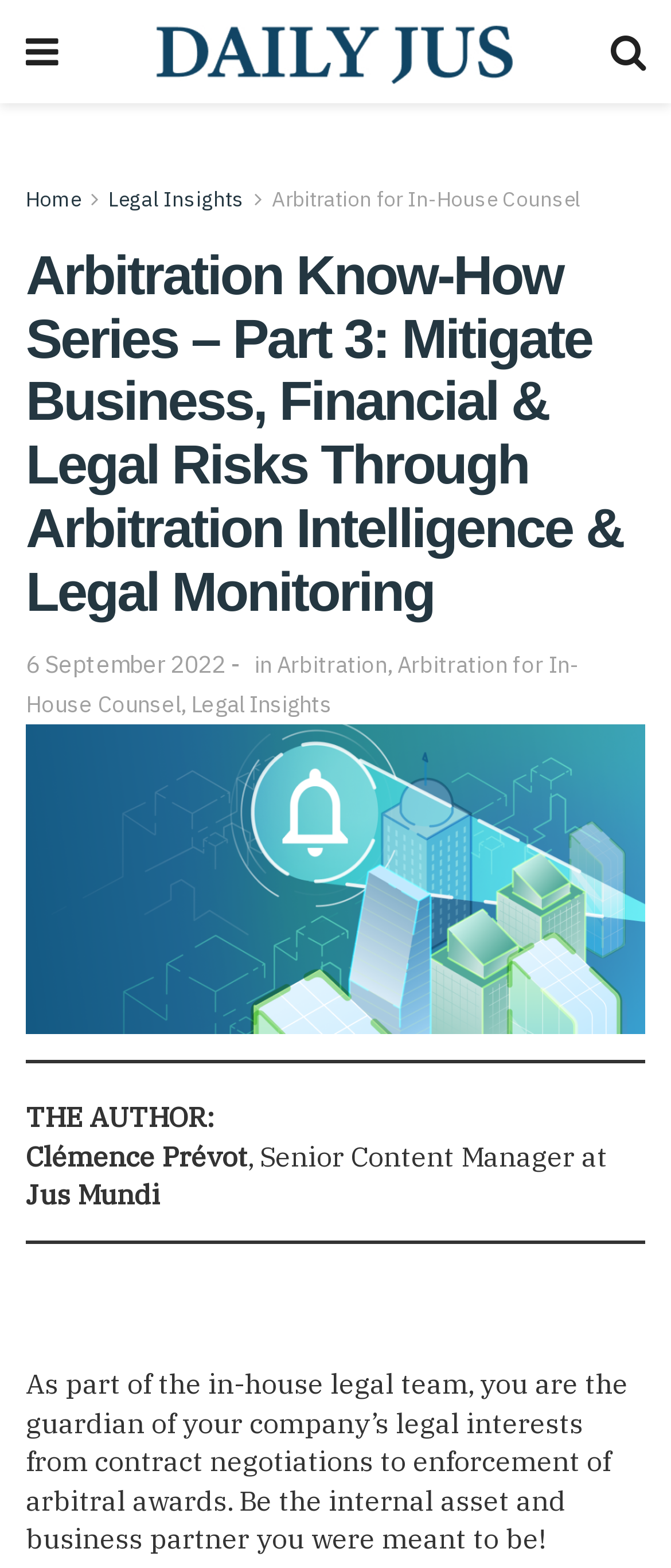Who is the author of the article?
From the details in the image, answer the question comprehensively.

I determined the answer by looking at the static text element with the text 'Clémence Prévot' which is likely to be the author of the article.